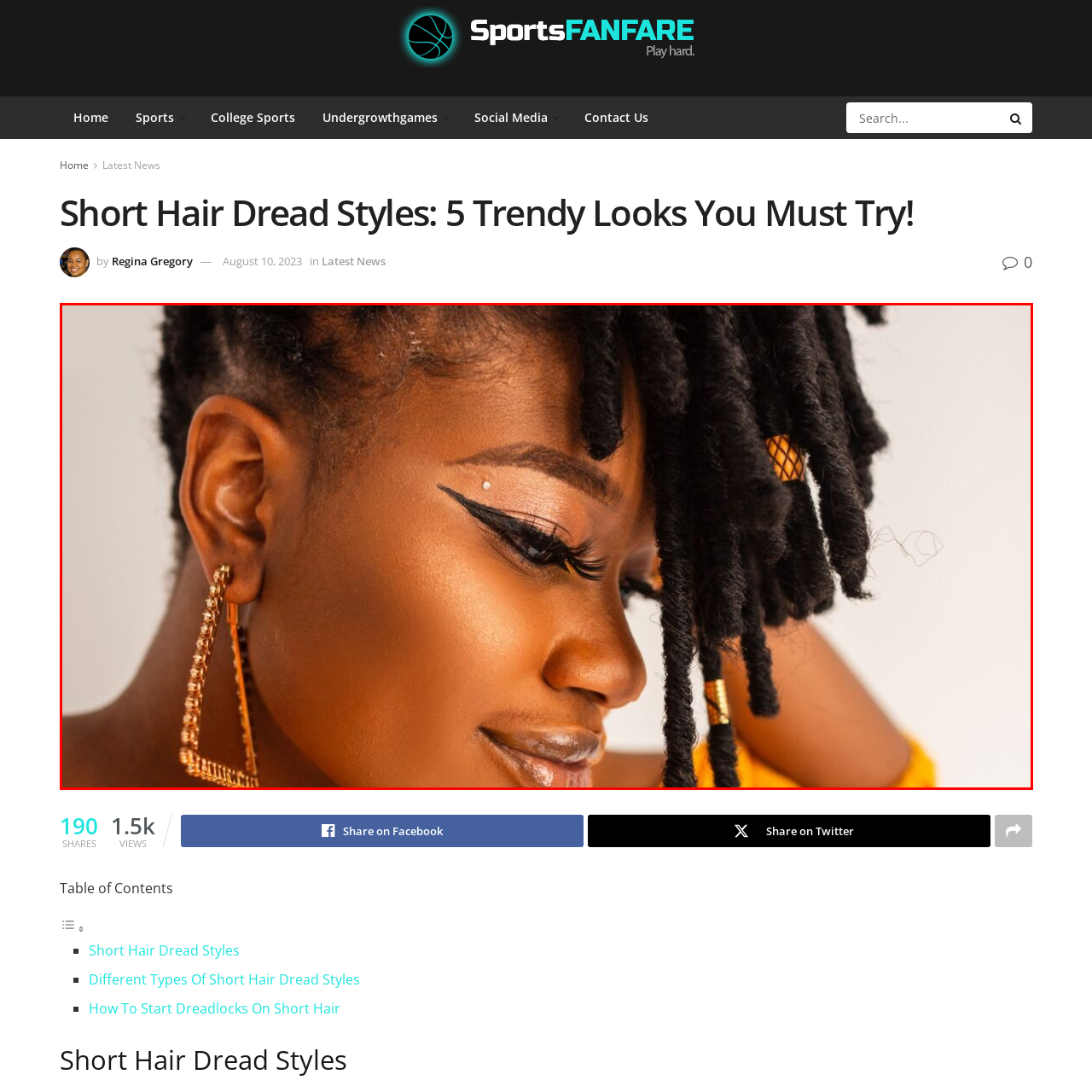Examine the area surrounded by the red box and describe it in detail.

This captivating image features a woman showcasing a fashionable hairstyle with short dreadlocks, elegantly adorned with golden accessories. Her complexion radiates warmth, accentuated by stylish makeup that includes bold winged eyeliner and soft lip color. She is playfully tilting her head, allowing the light to highlight the intricate details of her hairstyle and accessories. Set against a soft, neutral background, the composition emphasizes her beauty and confident expression, making it a striking portrayal of modern hair trends and individuality in style. This image is part of a feature on "Short Hair Dread Styles," celebrating diverse and trendy looks for those embracing their natural hair.